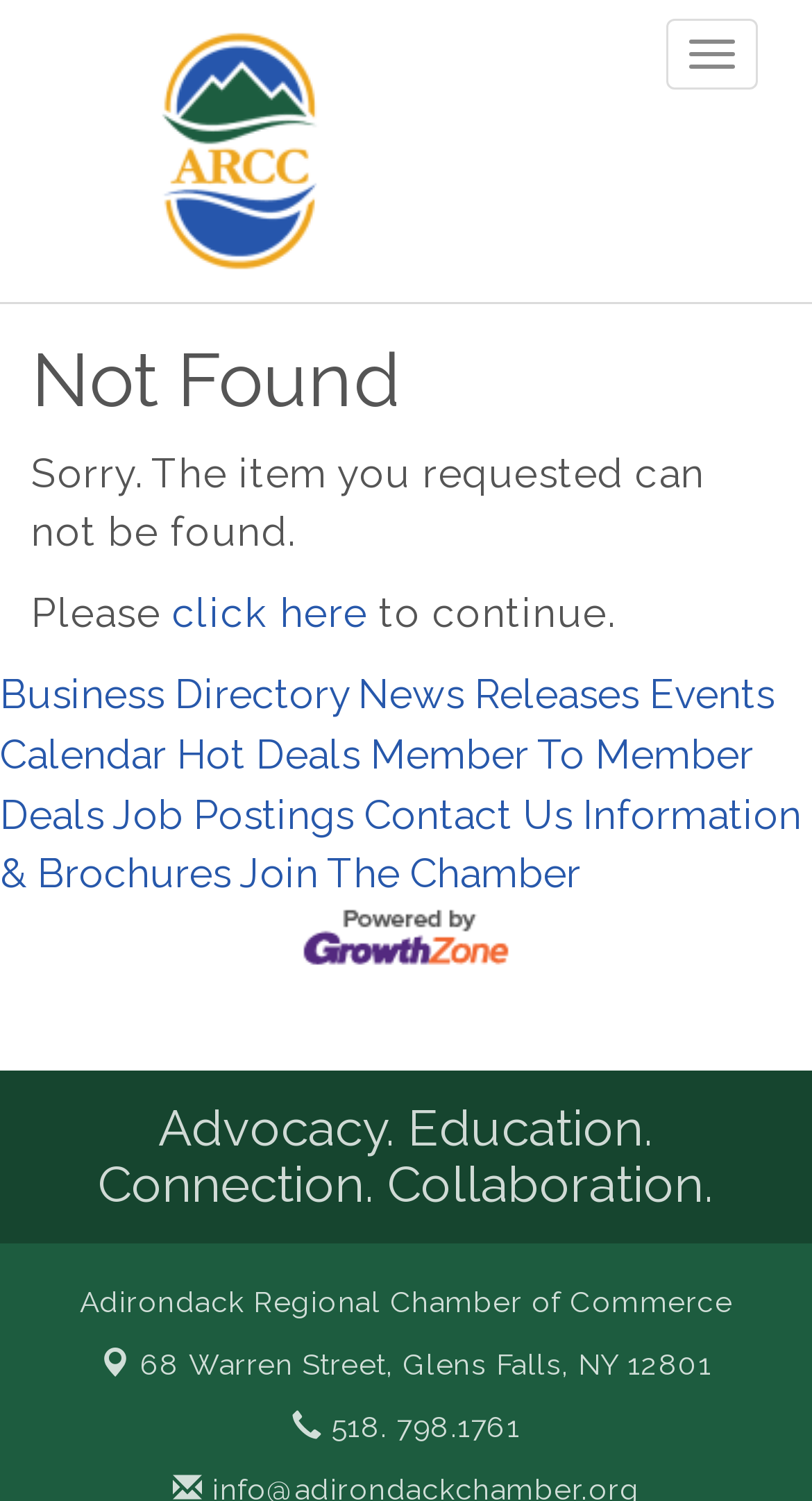Determine the bounding box coordinates of the UI element described by: "alt="GrowthZone - Membership Management Software"".

[0.372, 0.607, 0.628, 0.638]